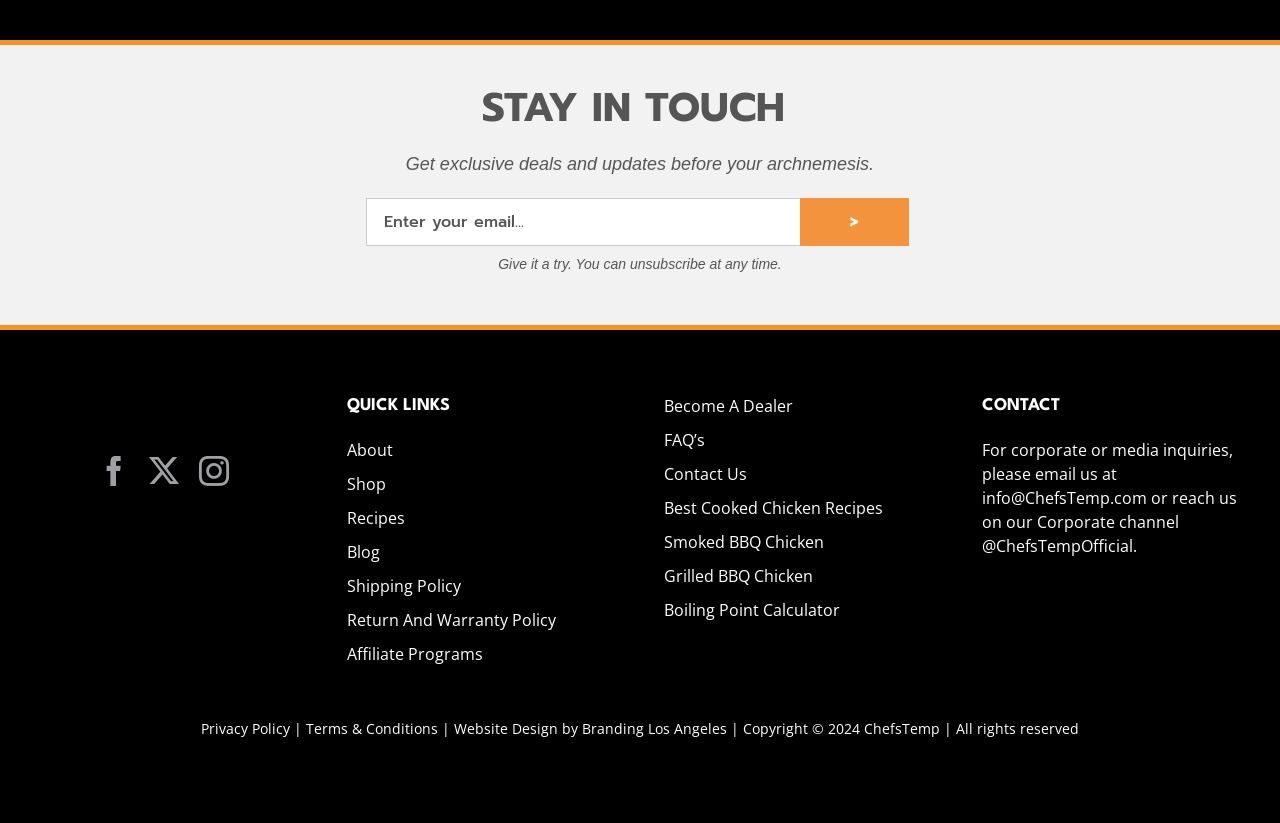Pinpoint the bounding box coordinates of the clickable element needed to complete the instruction: "Subscribe to newsletter". The coordinates should be provided as four float numbers between 0 and 1: [left, top, right, bottom].

[0.625, 0.241, 0.71, 0.299]